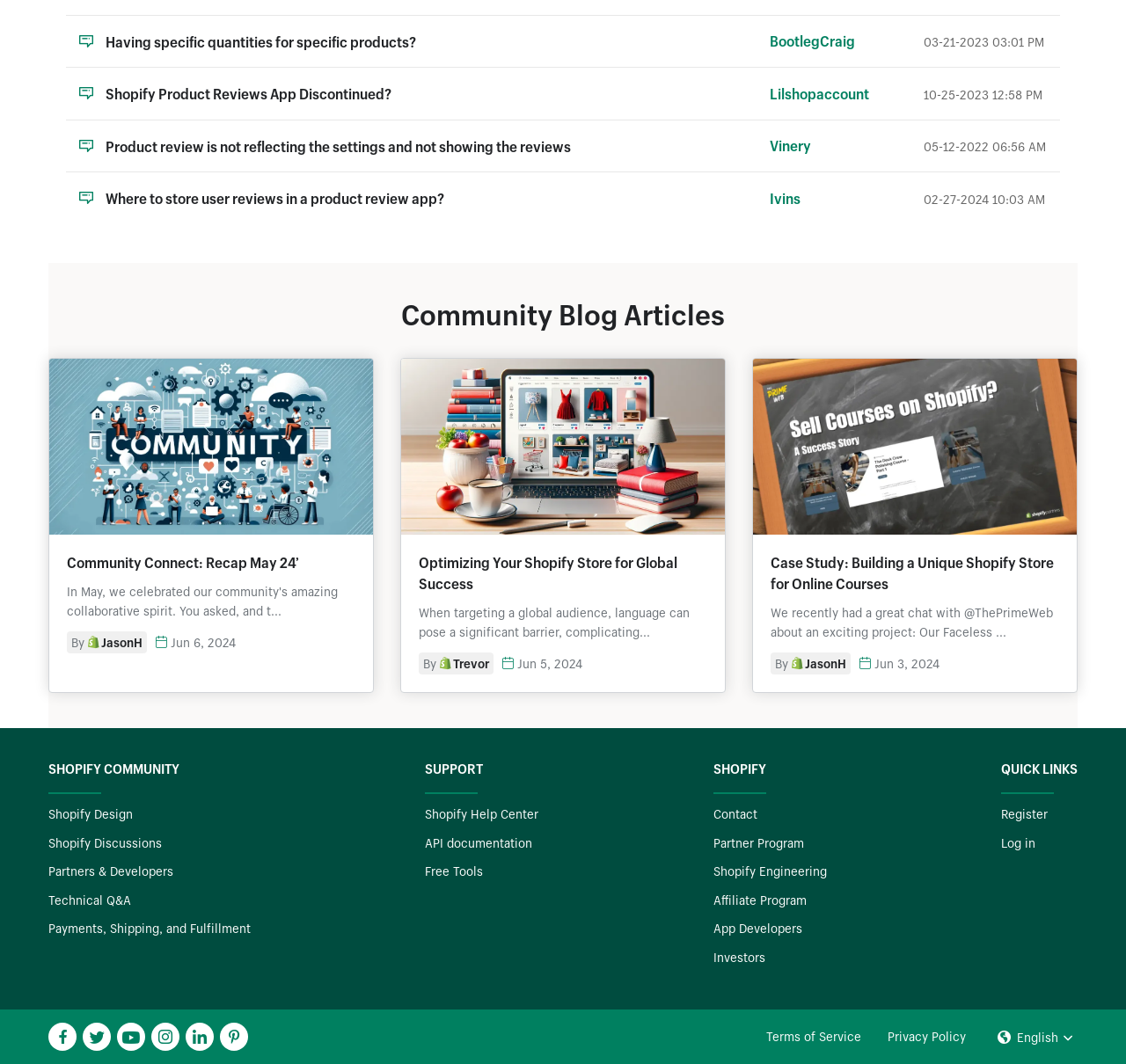Respond to the question with just a single word or phrase: 
How many images are there in the 'Community Blog Articles' section?

3